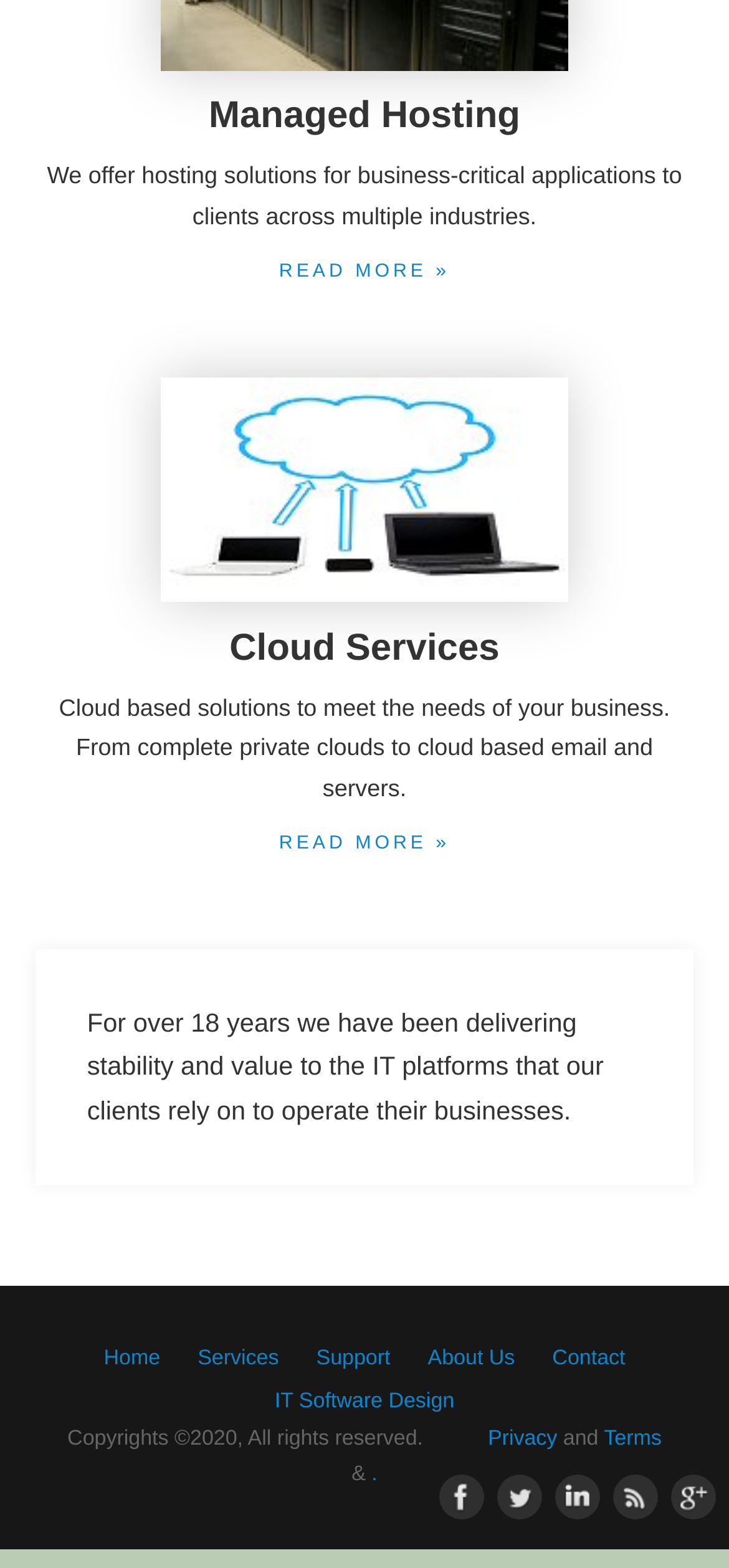What services does the company offer?
Look at the image and respond to the question as thoroughly as possible.

The company offers two main services: Managed Hosting and Cloud Services. This is evident from the two headings on the page, 'Managed Hosting' and 'Cloud Services', which are accompanied by brief descriptions of each service.